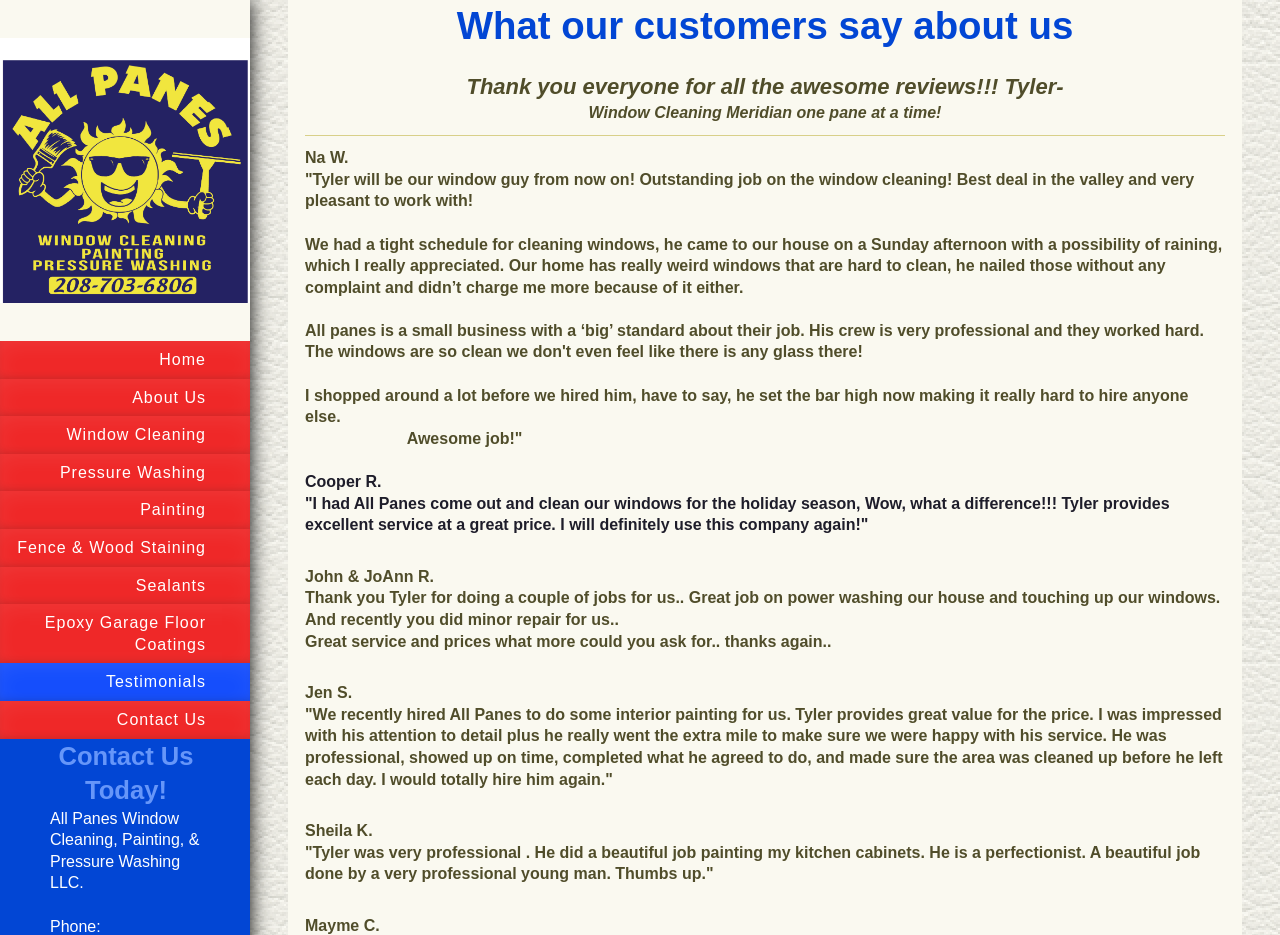Analyze the image and give a detailed response to the question:
What is the phone number of the company?

Although the company's contact information is mentioned, the phone number is not explicitly stated on the page.